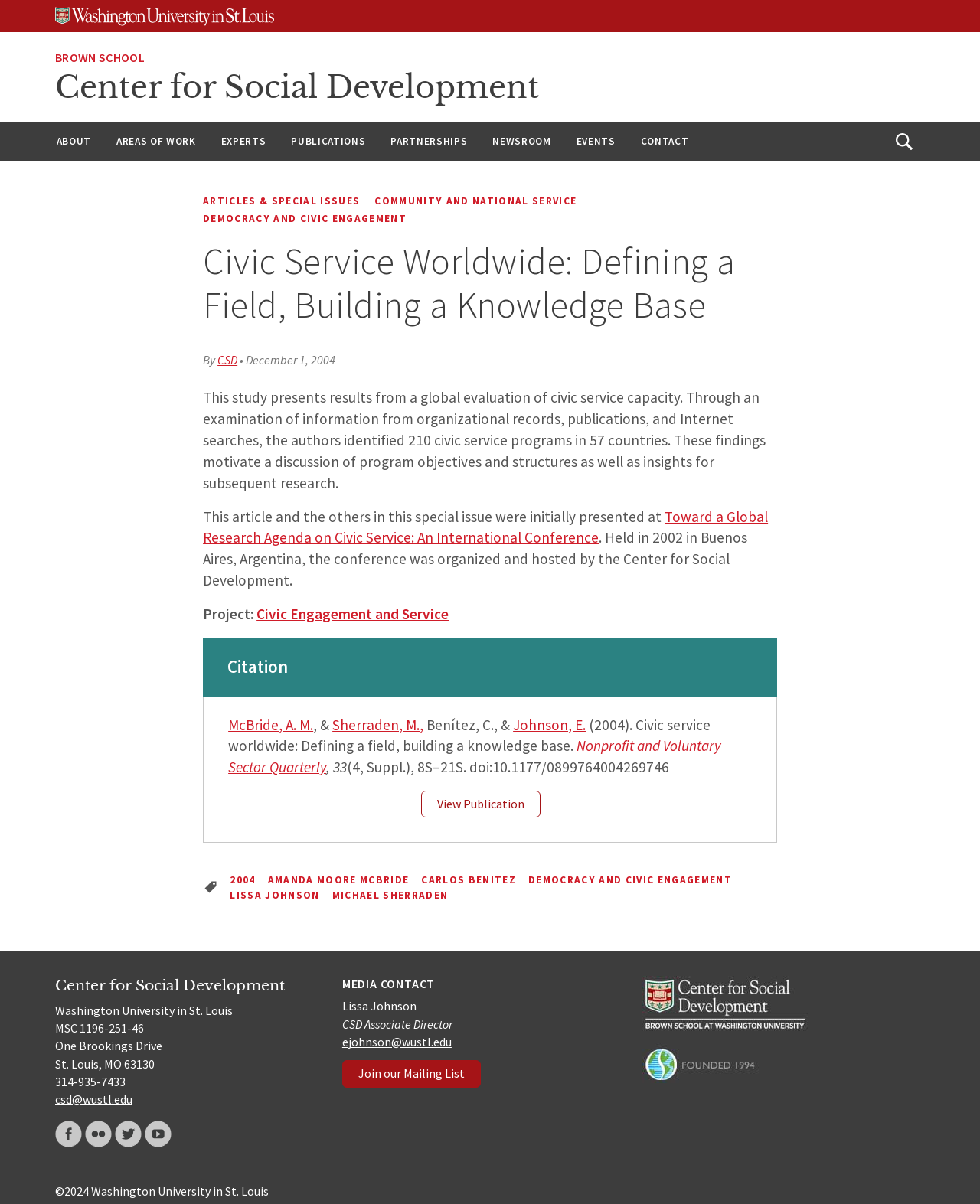Using the element description: "2004", determine the bounding box coordinates. The coordinates should be in the format [left, top, right, bottom], with values between 0 and 1.

[0.235, 0.727, 0.261, 0.735]